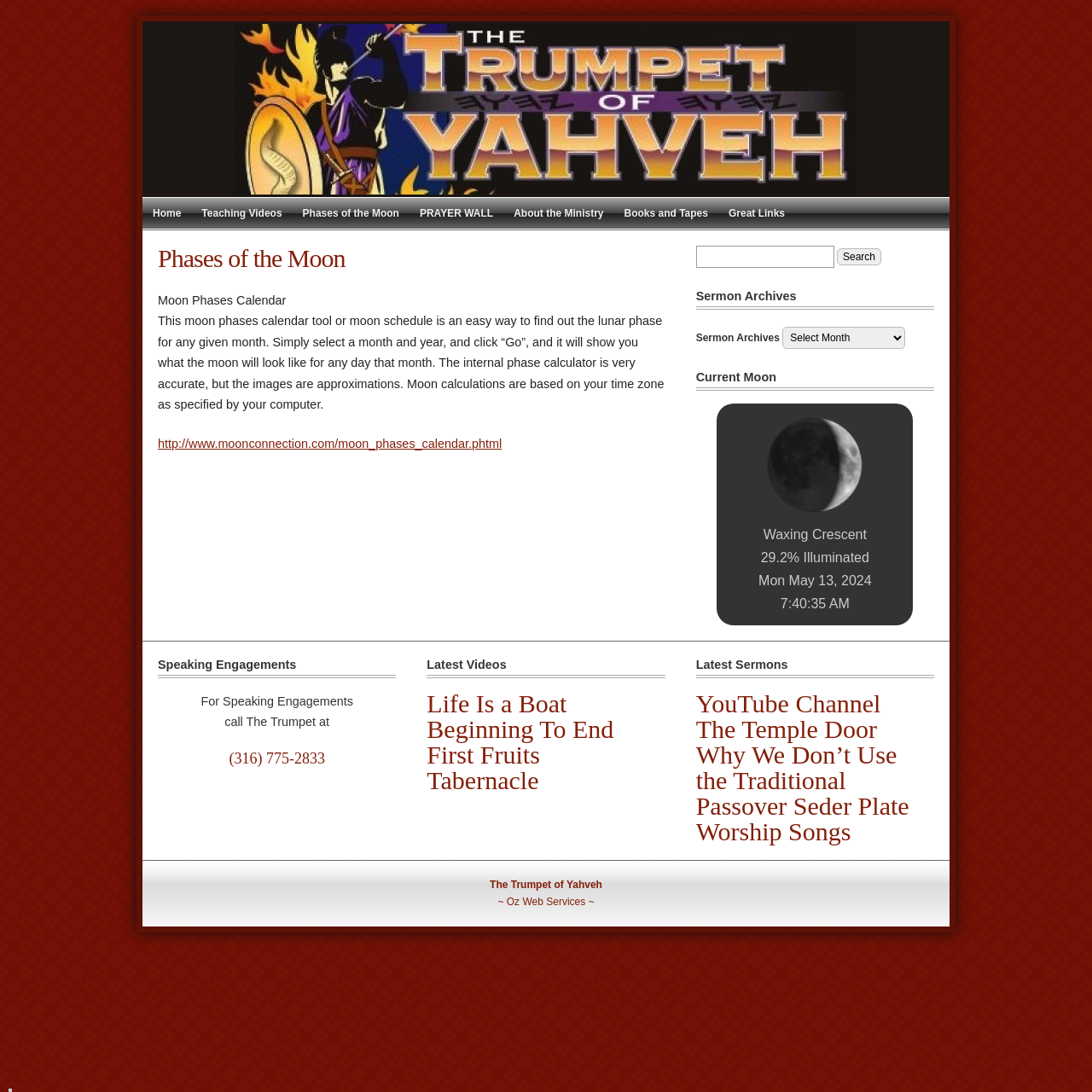What is the purpose of the 'Search' button?
Look at the image and answer with only one word or phrase.

To search the website